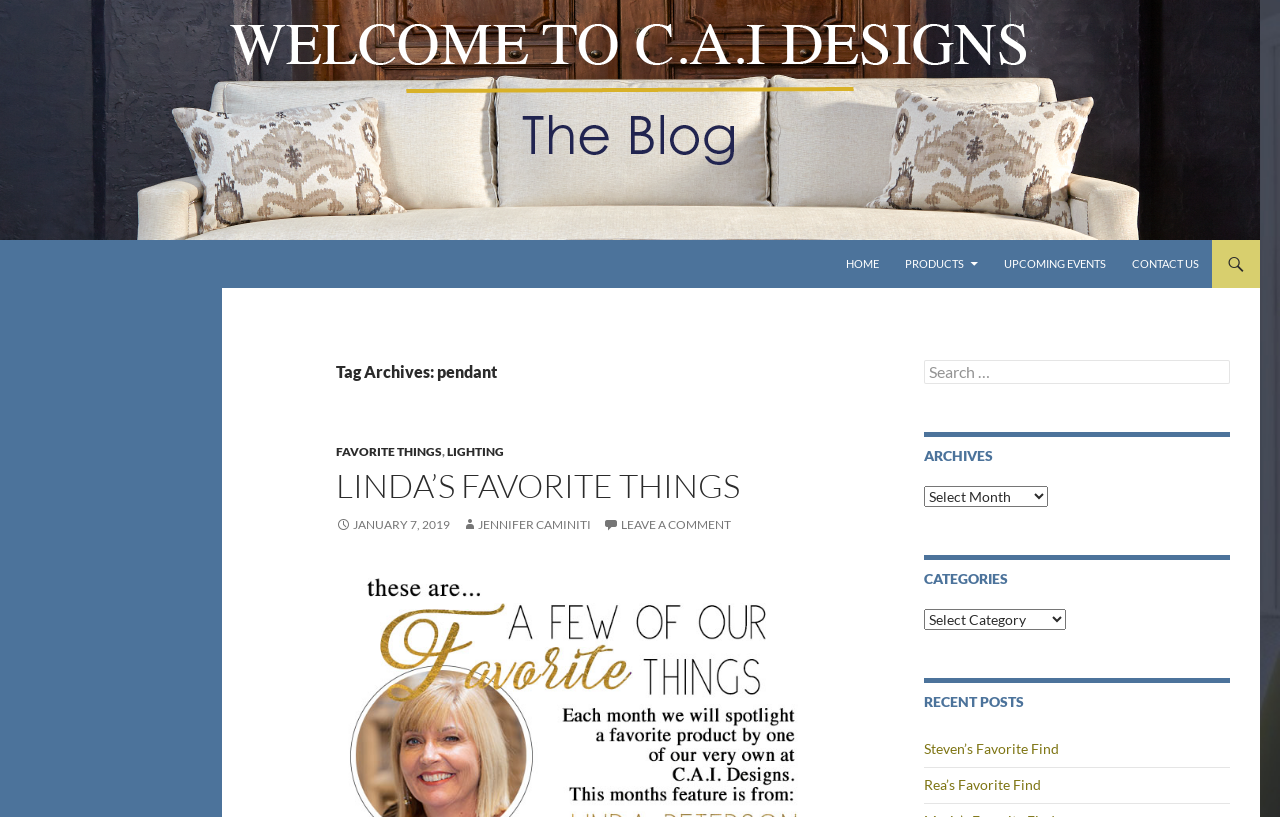Give a one-word or one-phrase response to the question: 
What is the name of the blog?

CAI Designs Blog